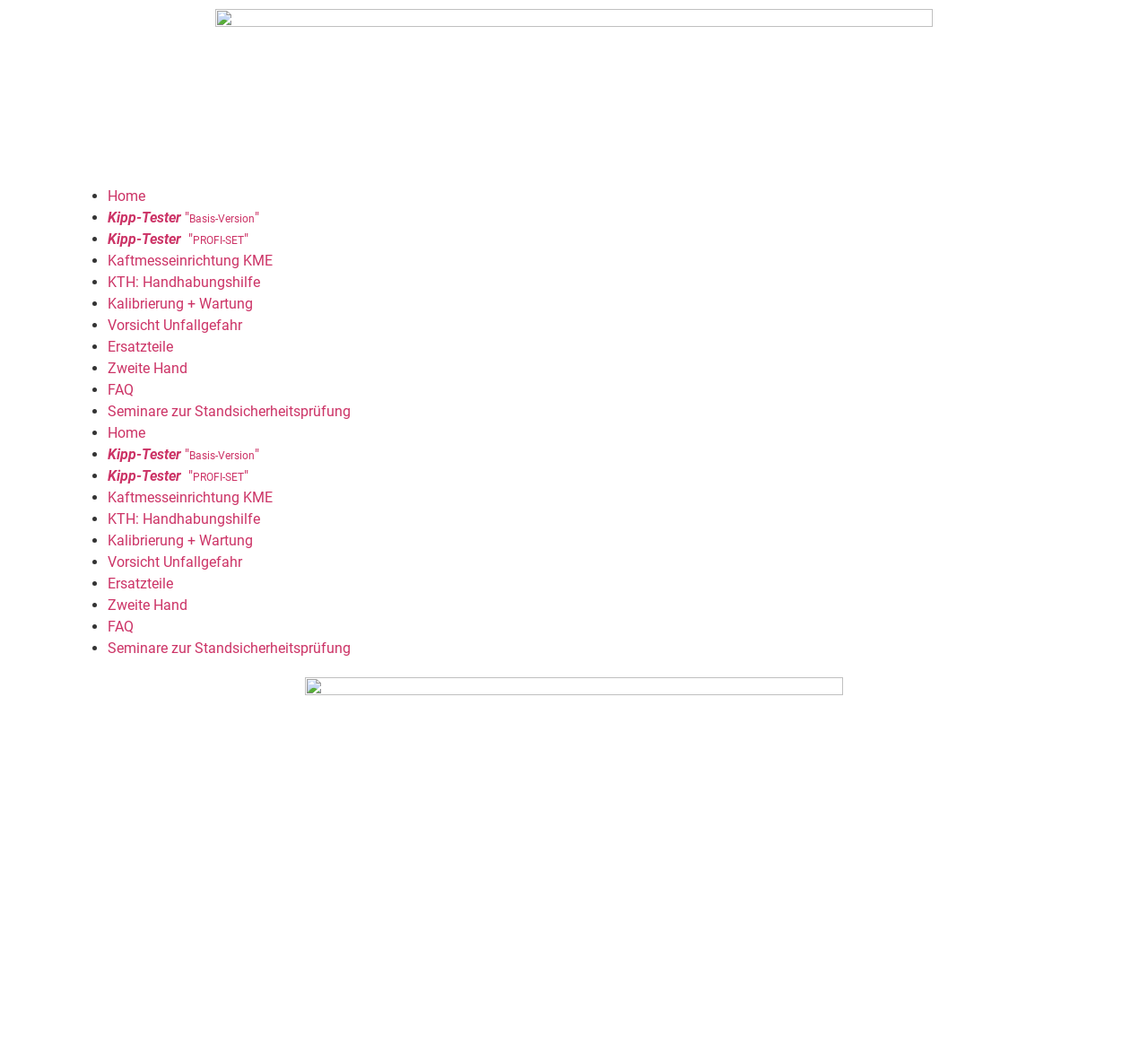Determine the bounding box coordinates of the clickable element to achieve the following action: 'go to home page'. Provide the coordinates as four float values between 0 and 1, formatted as [left, top, right, bottom].

[0.094, 0.178, 0.127, 0.194]